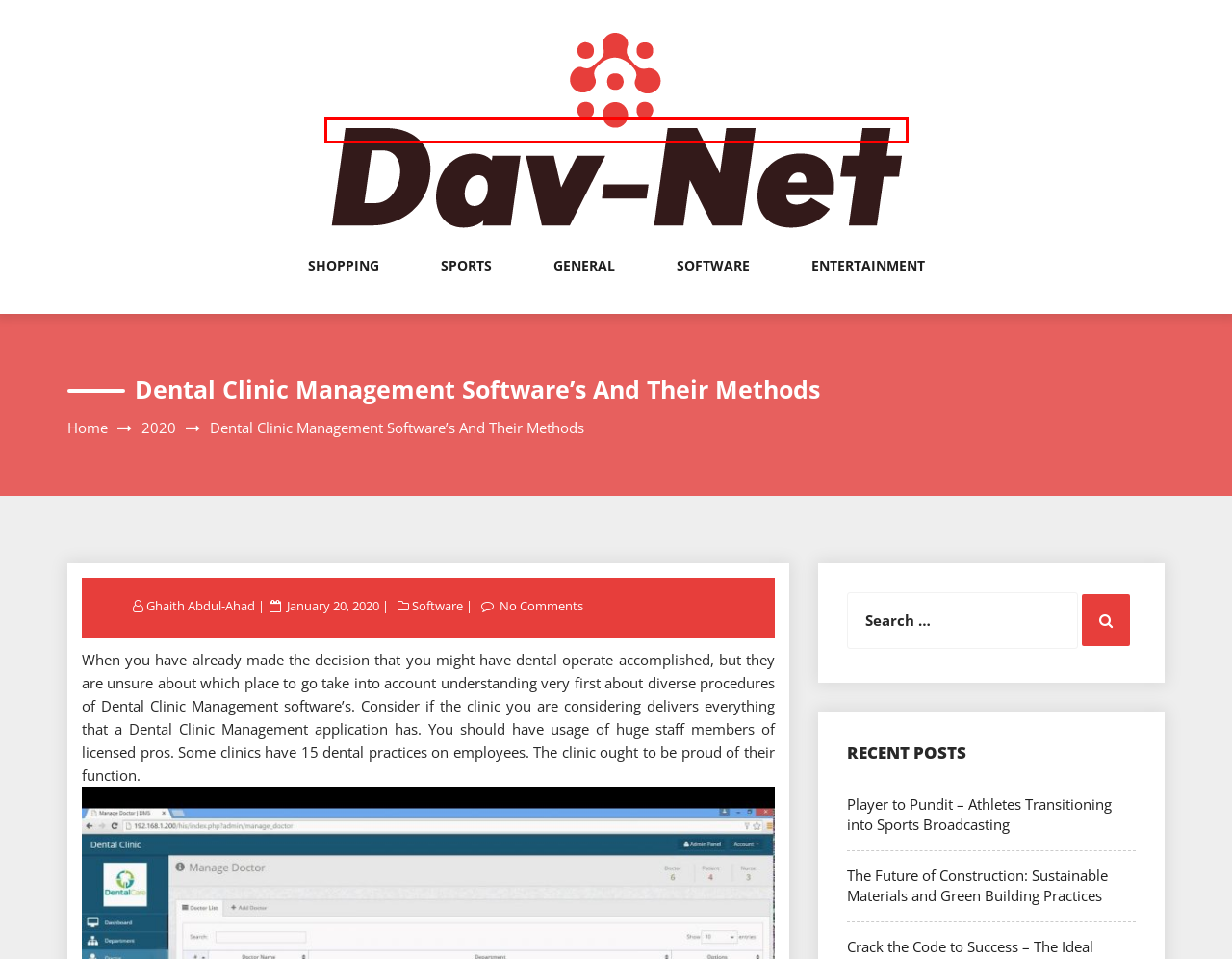Using the screenshot of a webpage with a red bounding box, pick the webpage description that most accurately represents the new webpage after the element inside the red box is clicked. Here are the candidates:
A. January 20, 2020 – Search New Things
B. Search New Things
C. Player to Pundit – Athletes Transitioning into Sports Broadcasting – Search New Things
D. April 2022 – Search New Things
E. Shopping – Search New Things
F. 2020 – Search New Things
G. Software – Search New Things
H. General – Search New Things

B